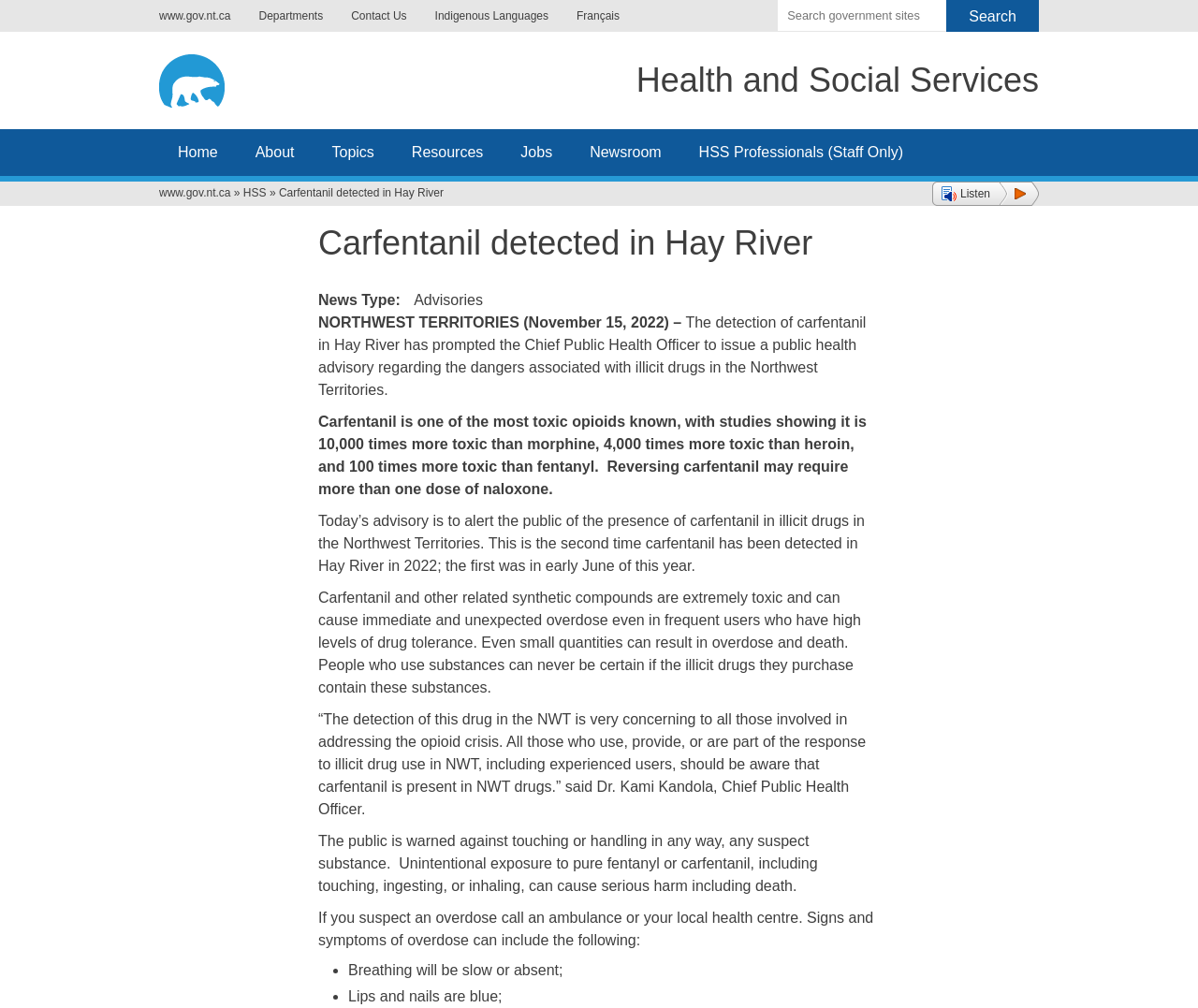What is the name of the department?
Using the picture, provide a one-word or short phrase answer.

Health and Social Services